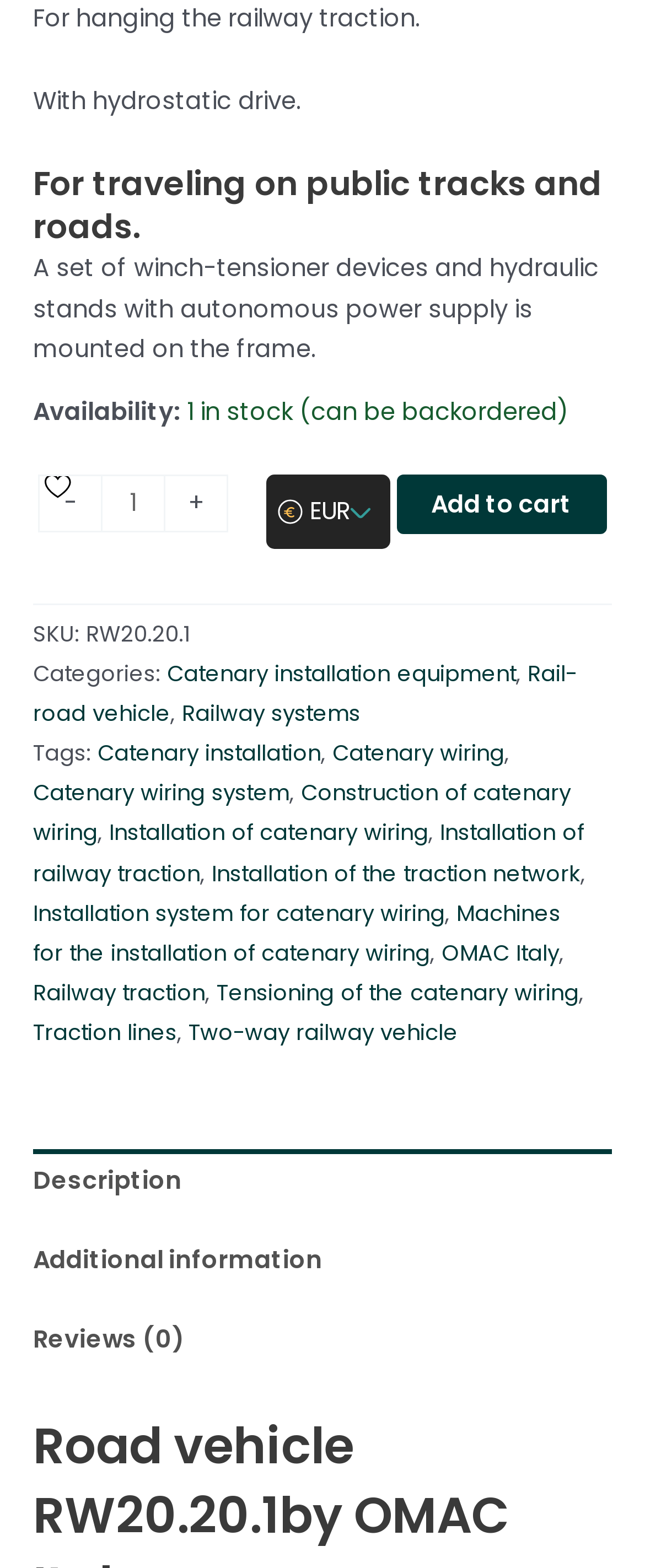What is the price currency?
Answer with a single word or phrase, using the screenshot for reference.

EUR